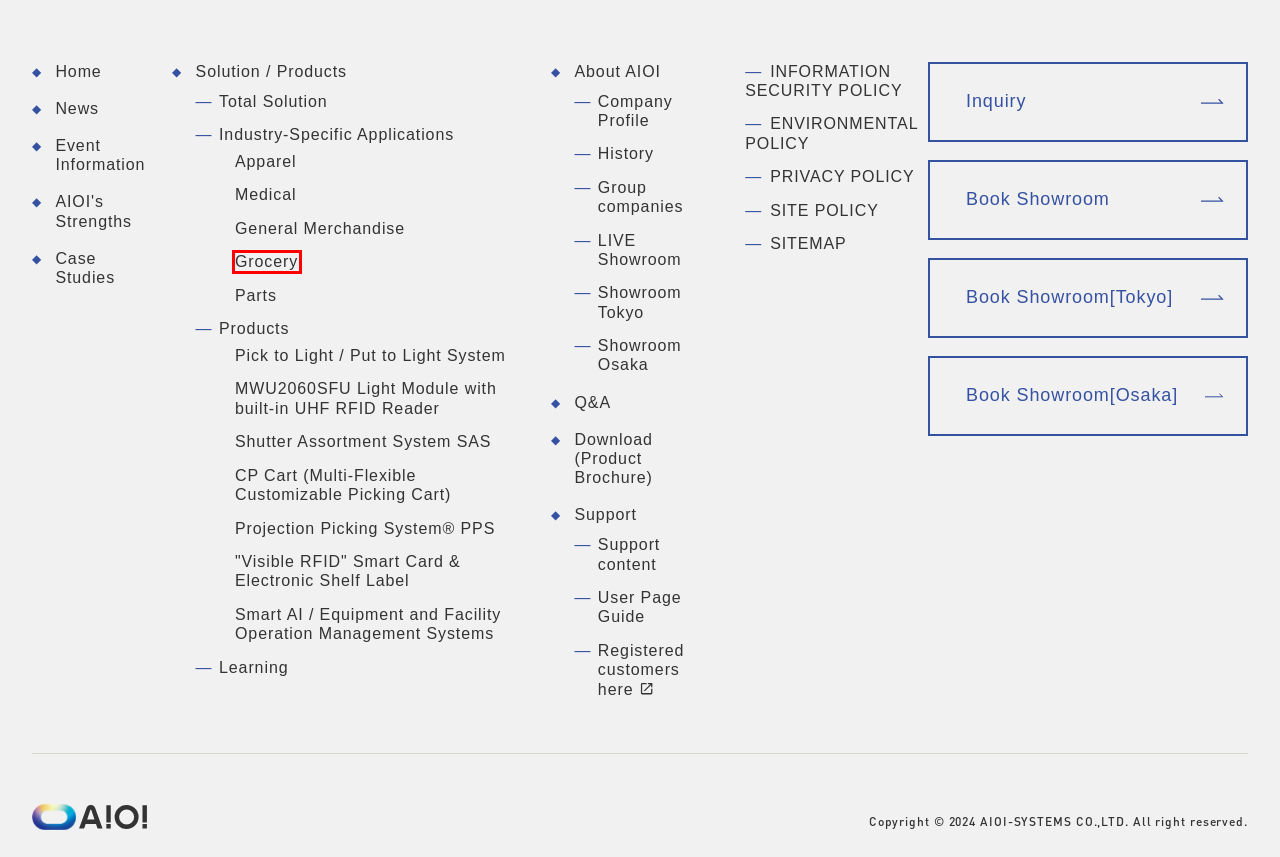Look at the screenshot of a webpage with a red bounding box and select the webpage description that best corresponds to the new page after clicking the element in the red box. Here are the options:
A. Osaka Show Room | Digital Transformation (DX) for factories and distribution centers by AIOI SYSTEM
B. User Page Guide | Digital Transformation (DX) for factories and distribution centers by AIOI SYSTEM
C. SiteMap | Digital Transformation (DX) for factories and distribution centers by AIOI SYSTEM
D. Tokyo Show Room | Digital Transformation (DX) for factories and distribution centers by AIOI SYSTEM
E. GROUP COMPANY | Digital Transformation (DX) for factories and distribution centers by AIOI SYSTEM
F. Grocery | Digital Transformation (DX) for factories and distribution centers by AIOI SYSTEM
G. Privacy Policy | Digital Transformation (DX) for factories and distribution centers by AIOI SYSTEM
H. ユーザーページ/ログイン

F